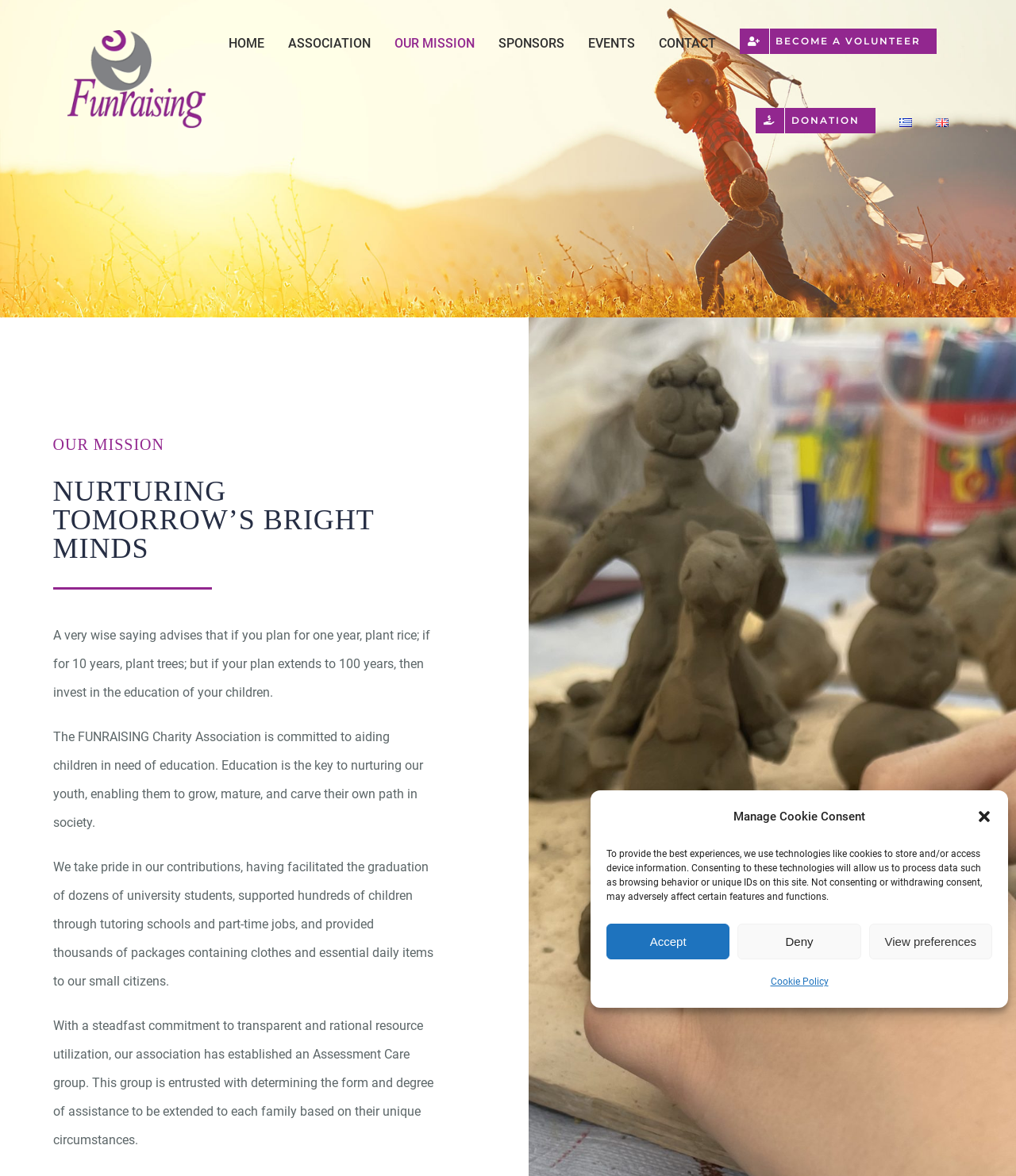Locate the bounding box coordinates of the clickable part needed for the task: "Go to HOME page".

[0.225, 0.0, 0.26, 0.071]